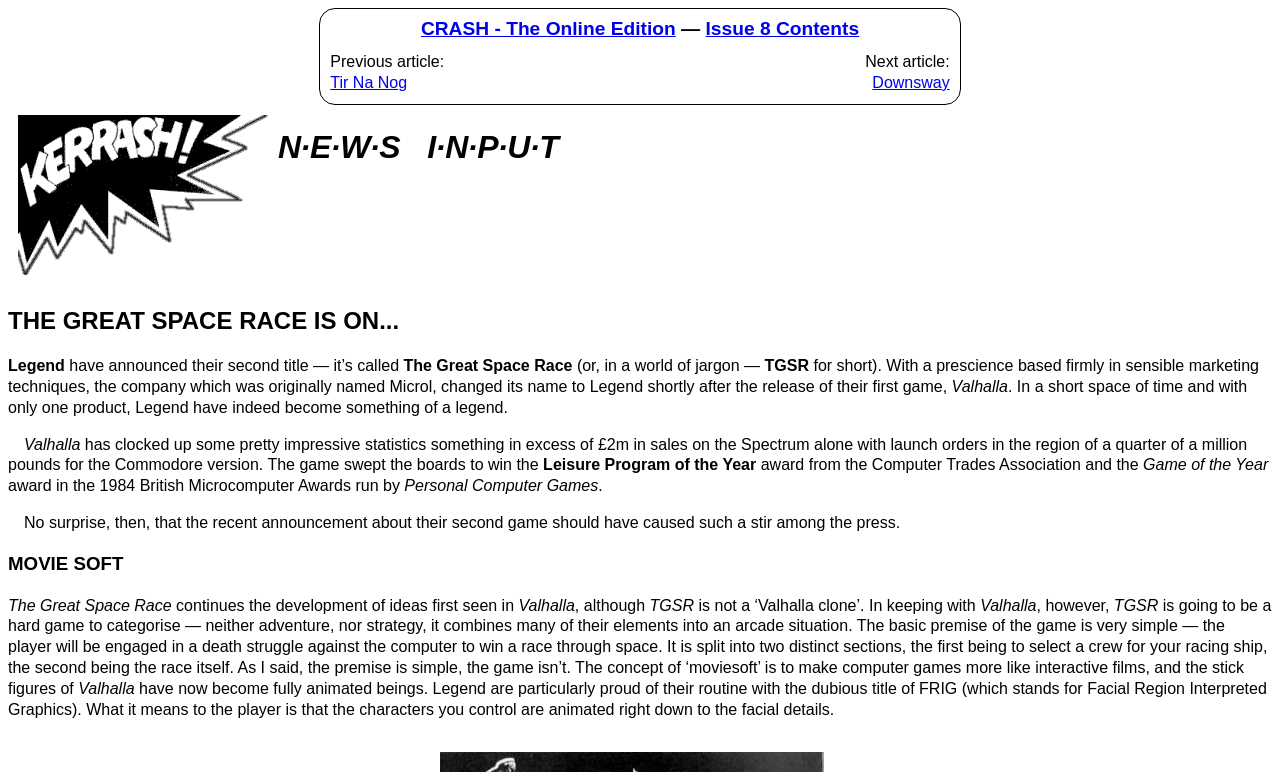Given the following UI element description: "Tir Na Nog", find the bounding box coordinates in the webpage screenshot.

[0.258, 0.096, 0.318, 0.118]